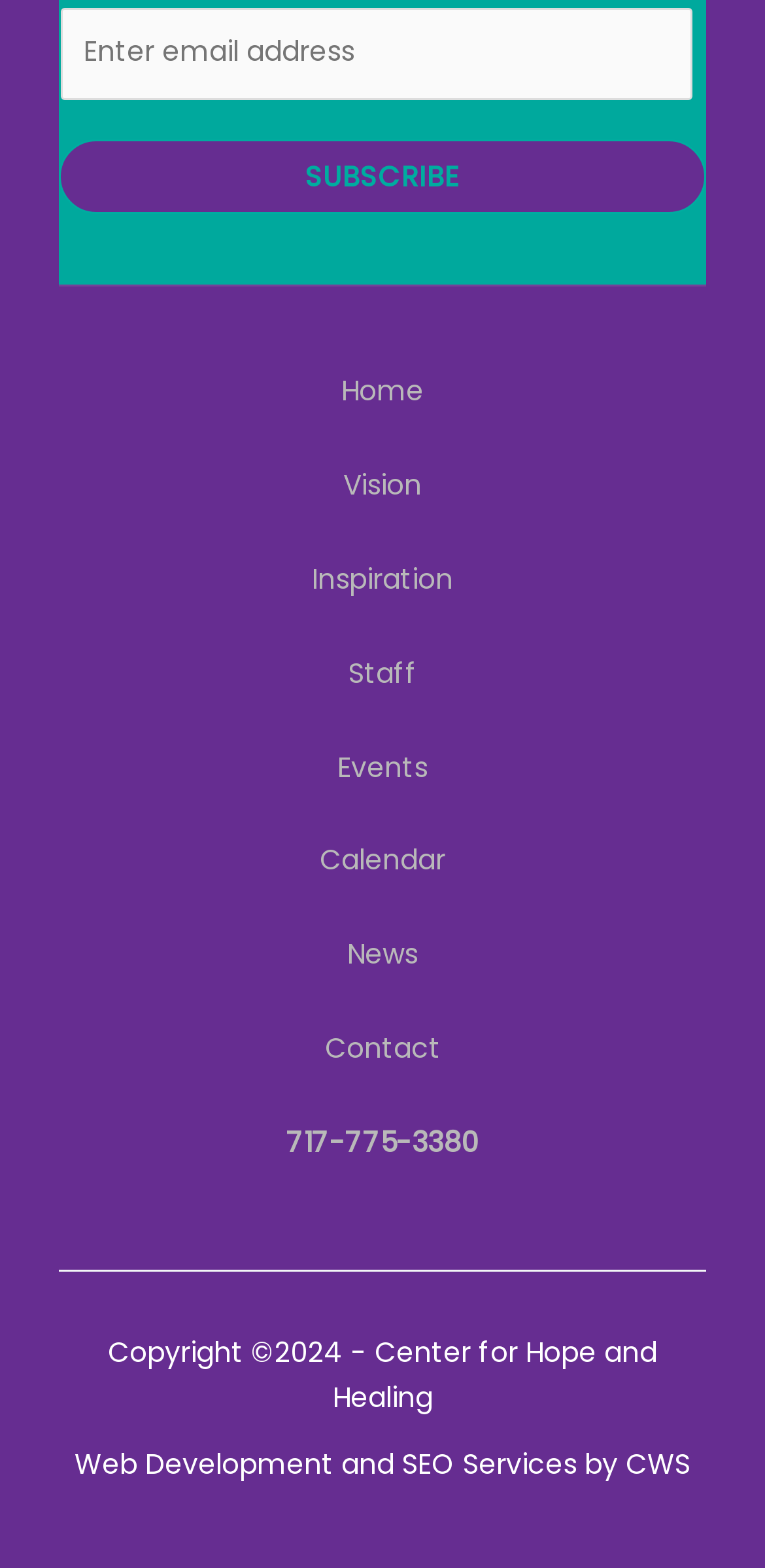Please find the bounding box coordinates of the section that needs to be clicked to achieve this instruction: "Enter email address".

[0.079, 0.005, 0.906, 0.063]